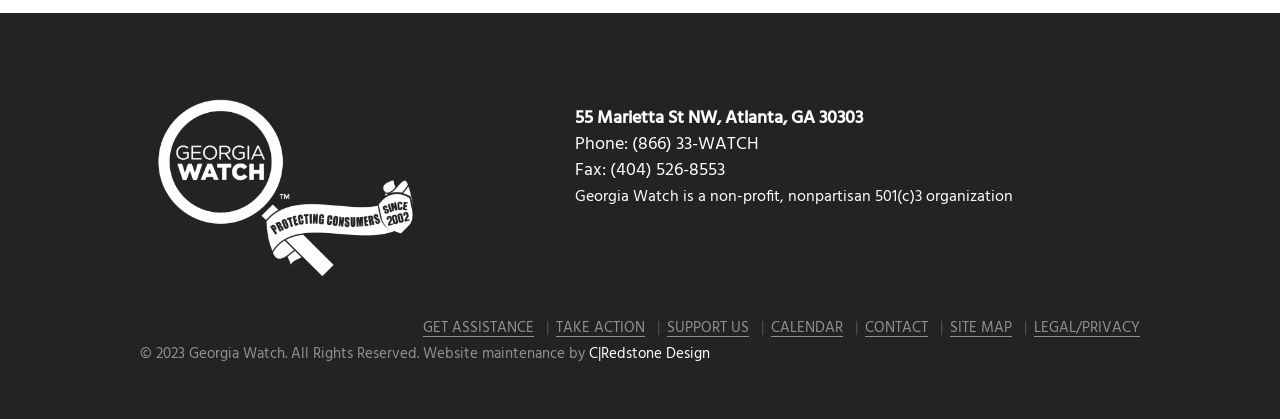Using the provided description C|Redstone Design, find the bounding box coordinates for the UI element. Provide the coordinates in (top-left x, top-left y, bottom-right x, bottom-right y) format, ensuring all values are between 0 and 1.

[0.46, 0.825, 0.555, 0.865]